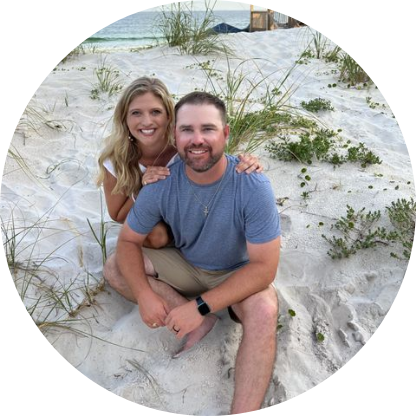Offer a detailed narrative of what is shown in the image.

The image features a joyful couple seated together on a sandy beach. The woman, with long, wavy hair, is playfully embracing the man from behind, showcasing a warm and affectionate moment. The man, sporting a casual blue t-shirt and shorts, is smiling as he looks towards the camera, reflecting a relaxed beach atmosphere. In the background, soft green grasses punctuate the sandy terrain, and a hint of the ocean can be seen, creating a picturesque seaside scene. This image beautifully captures a moment of togetherness and happiness, evoking a sense of love and leisure.